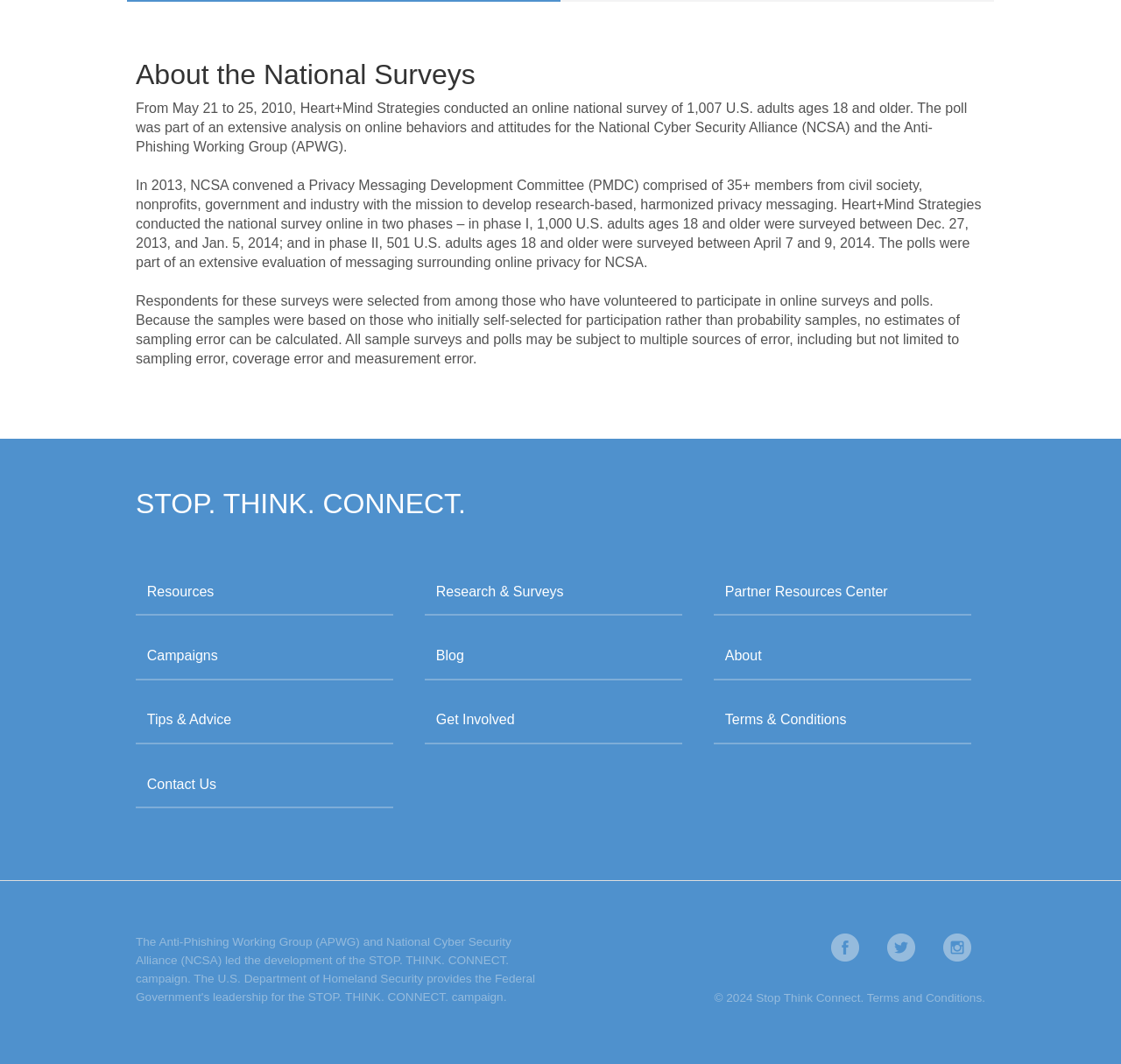Please specify the bounding box coordinates of the clickable region necessary for completing the following instruction: "Click on 'Resources'". The coordinates must consist of four float numbers between 0 and 1, i.e., [left, top, right, bottom].

[0.121, 0.535, 0.351, 0.579]